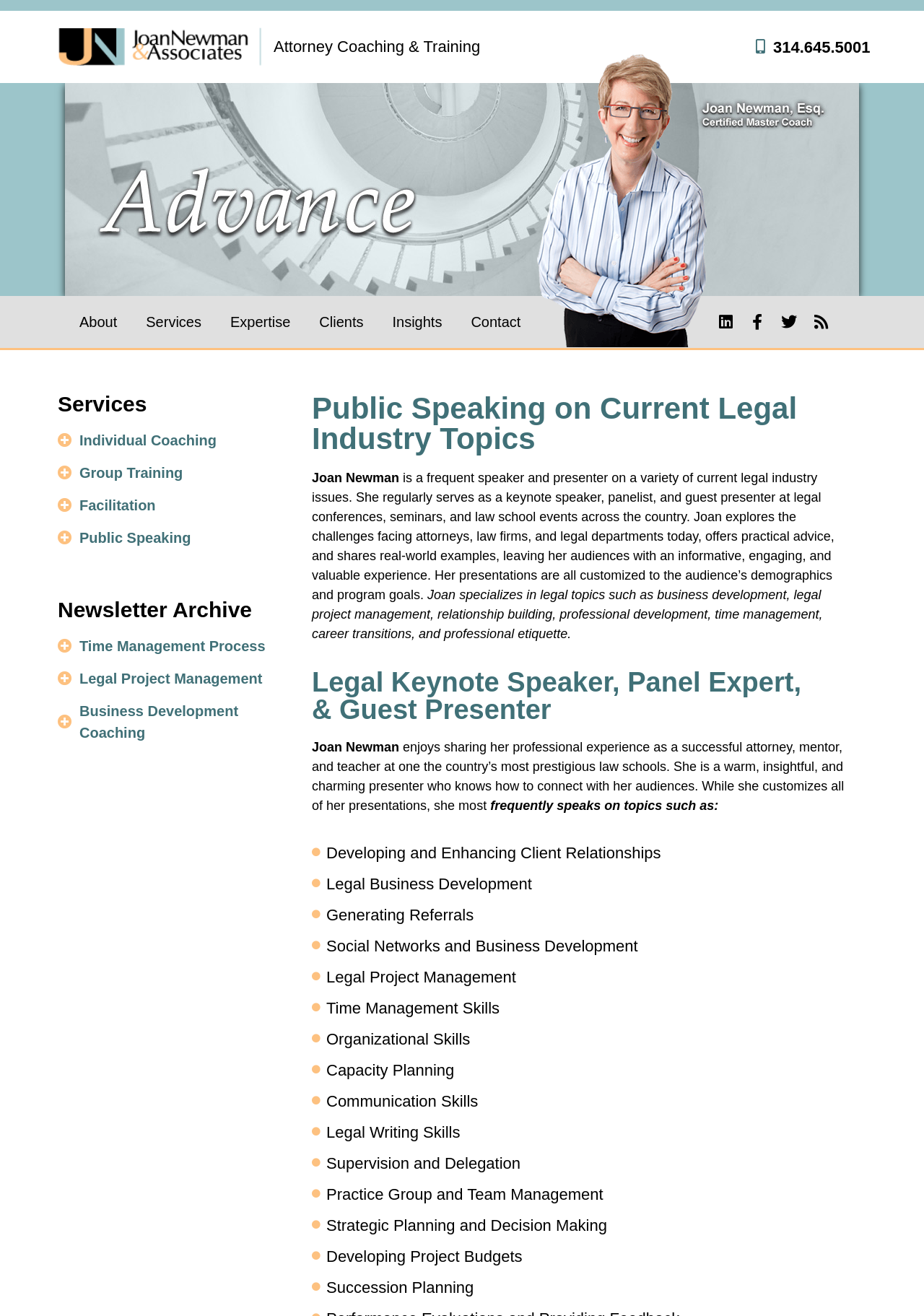Find the bounding box coordinates of the element to click in order to complete this instruction: "Click the 'About' link". The bounding box coordinates must be four float numbers between 0 and 1, denoted as [left, top, right, bottom].

[0.07, 0.225, 0.142, 0.264]